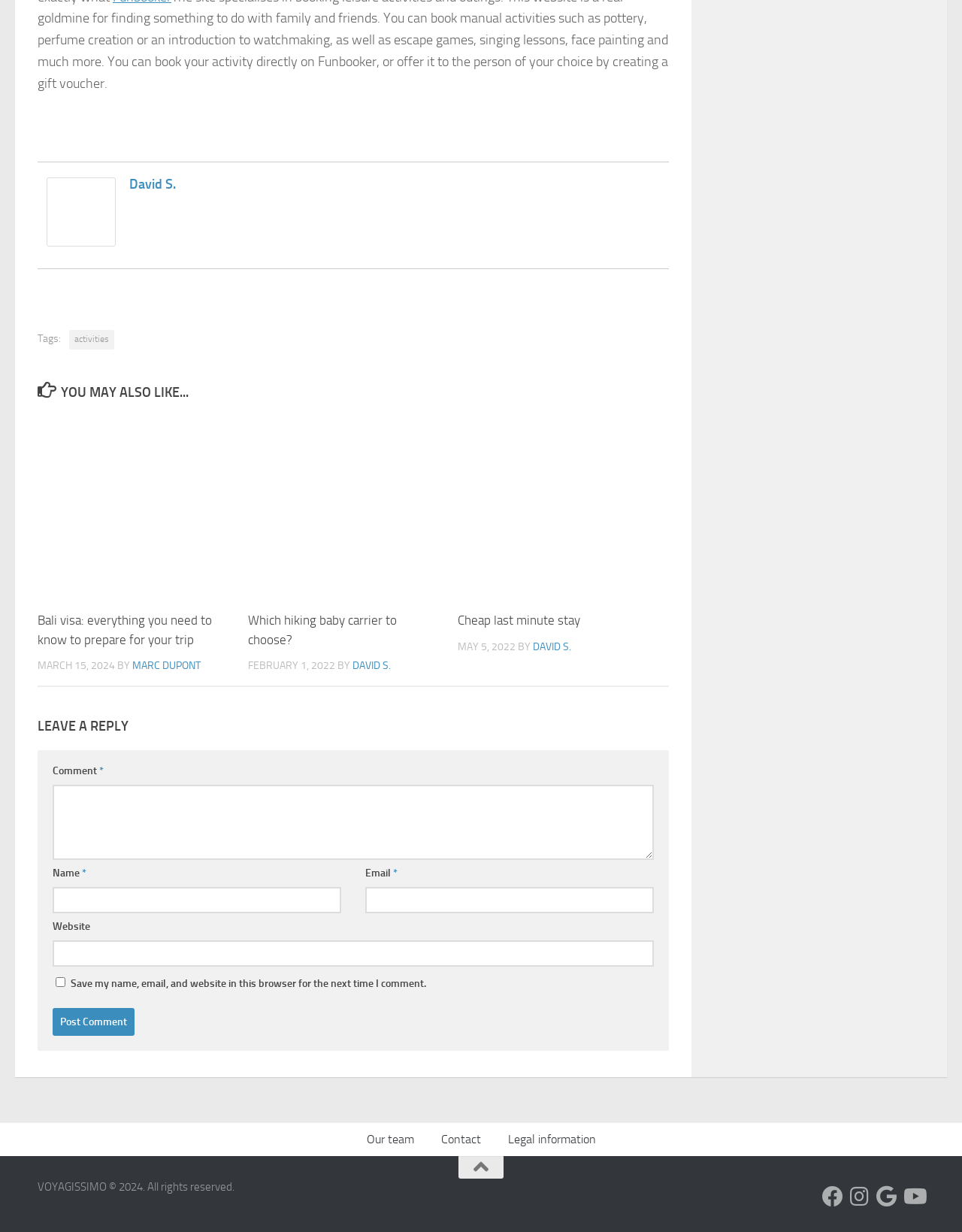What is the topic of the first article? From the image, respond with a single word or brief phrase.

Bali visa